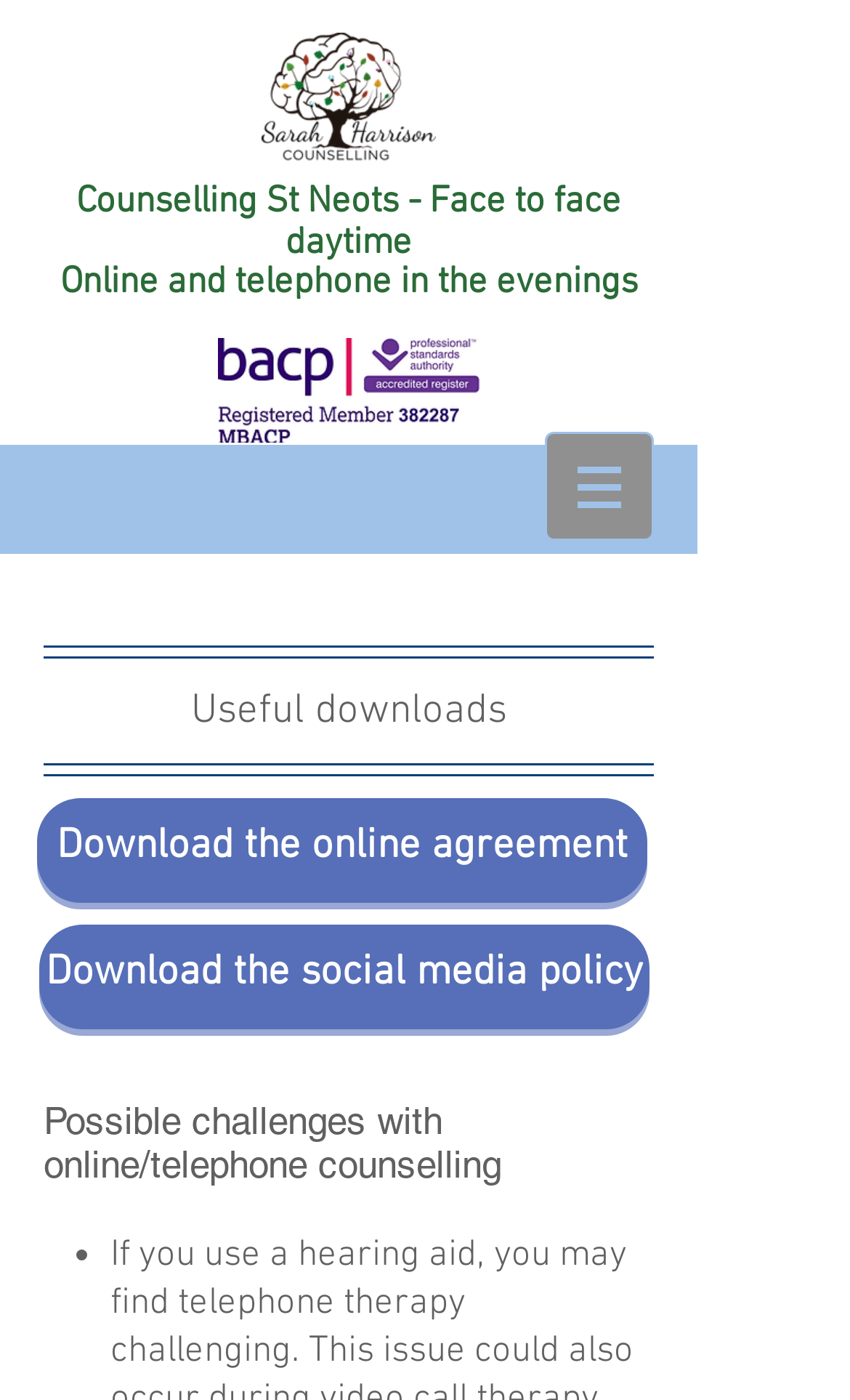Please determine and provide the text content of the webpage's heading.

Counselling St Neots - Face to face daytime
Online and telephone in the evenings